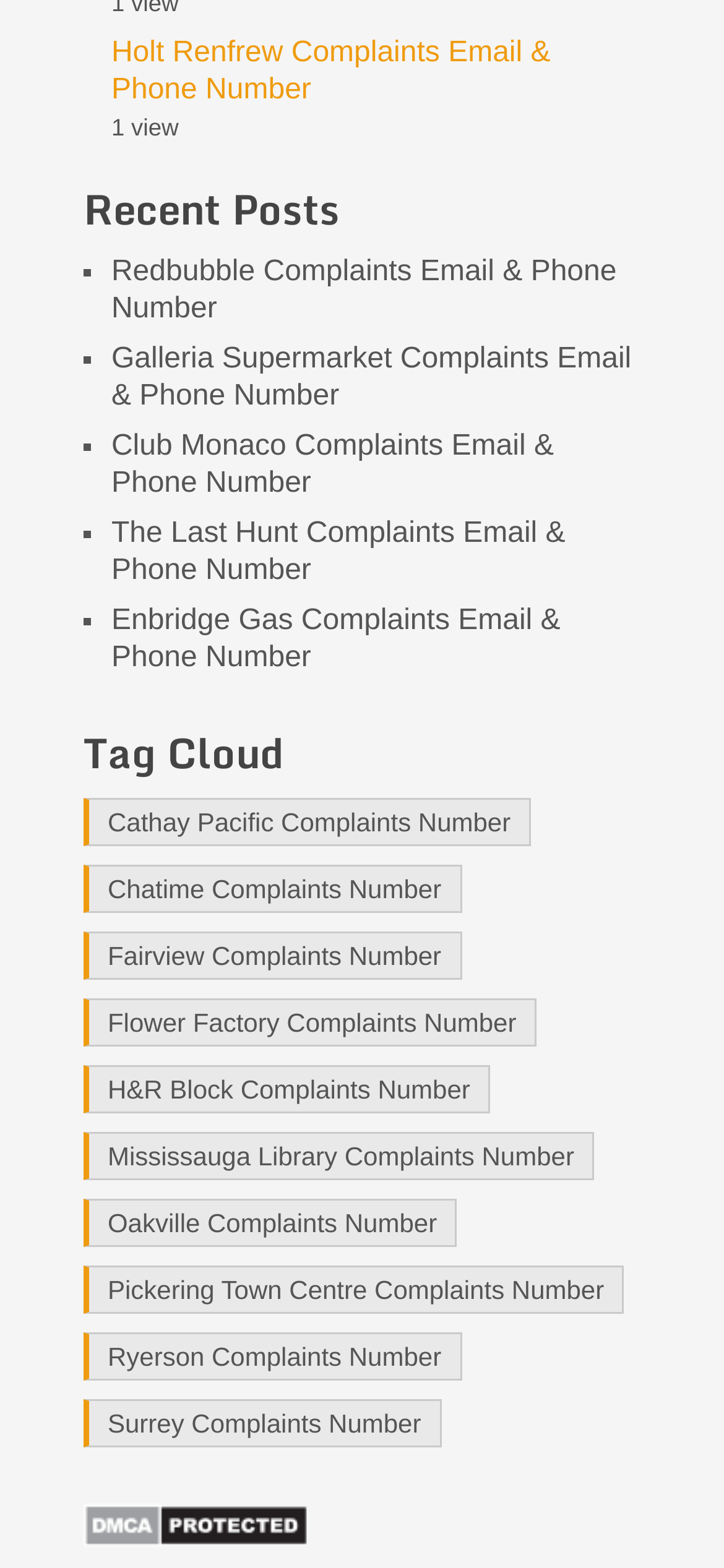Please identify the bounding box coordinates of the clickable area that will allow you to execute the instruction: "View Holt Renfrew complaints".

[0.154, 0.024, 0.76, 0.068]